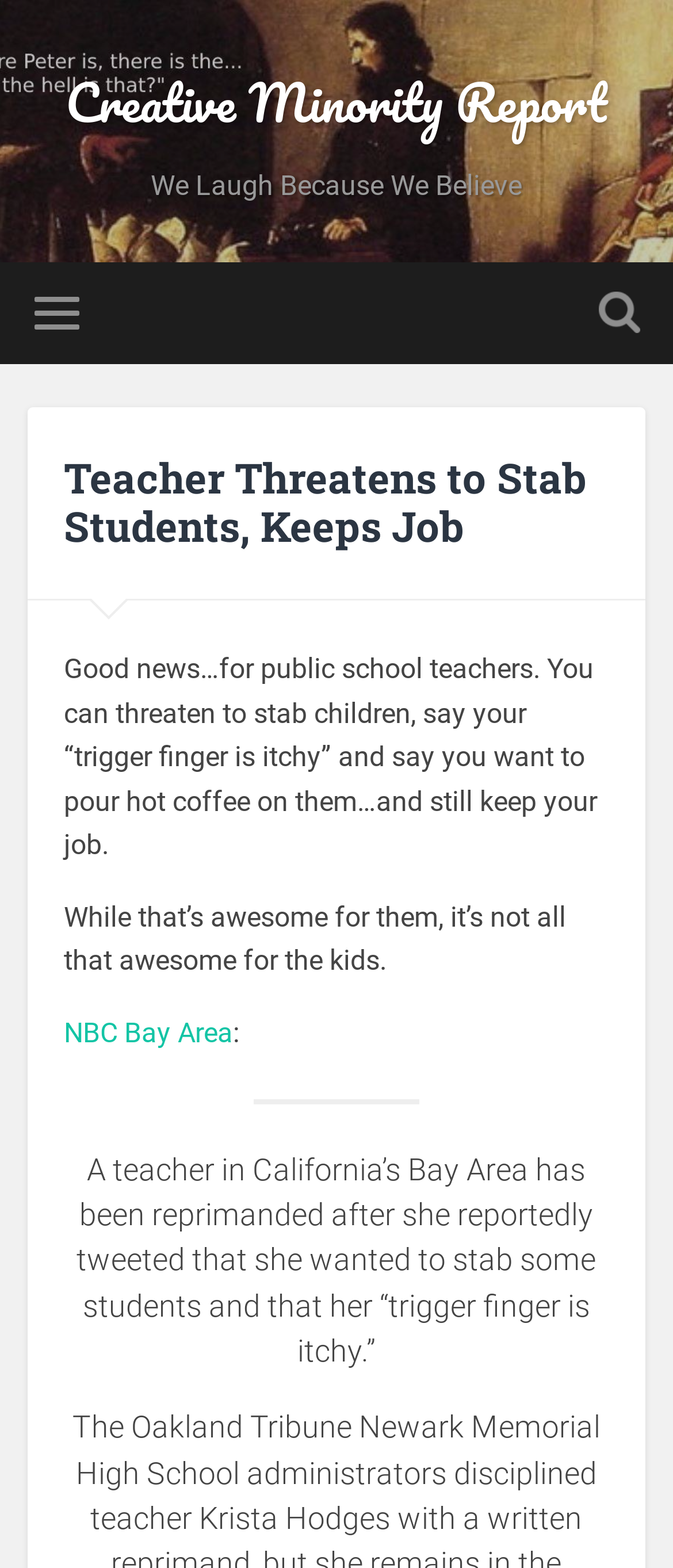Based on the image, provide a detailed response to the question:
What was the teacher's trigger finger condition?

The StaticText element quotes the teacher as saying their 'trigger finger is itchy', which suggests that the teacher has an itchy trigger finger.